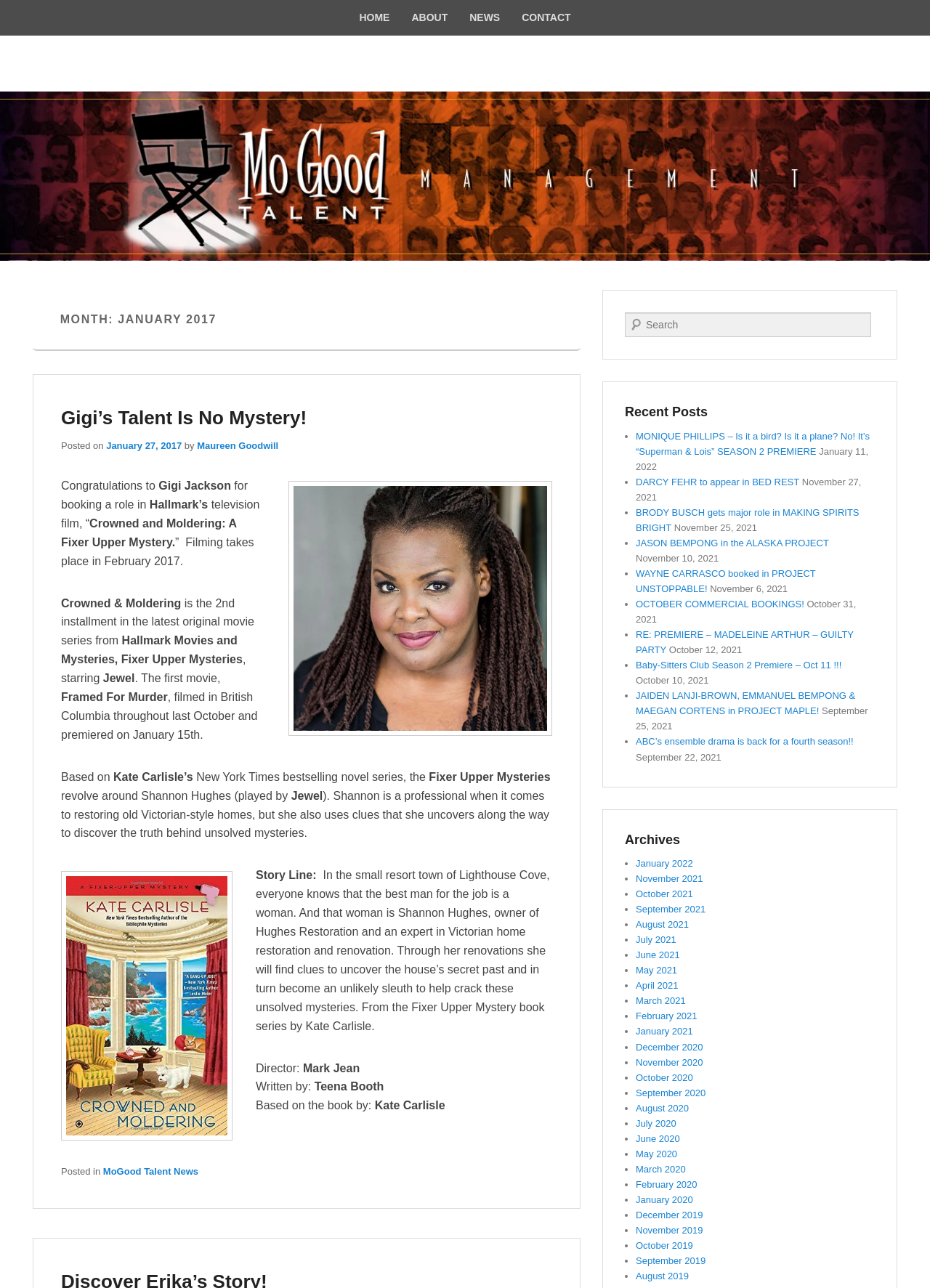Please mark the bounding box coordinates of the area that should be clicked to carry out the instruction: "Click HOME".

[0.375, 0.0, 0.431, 0.028]